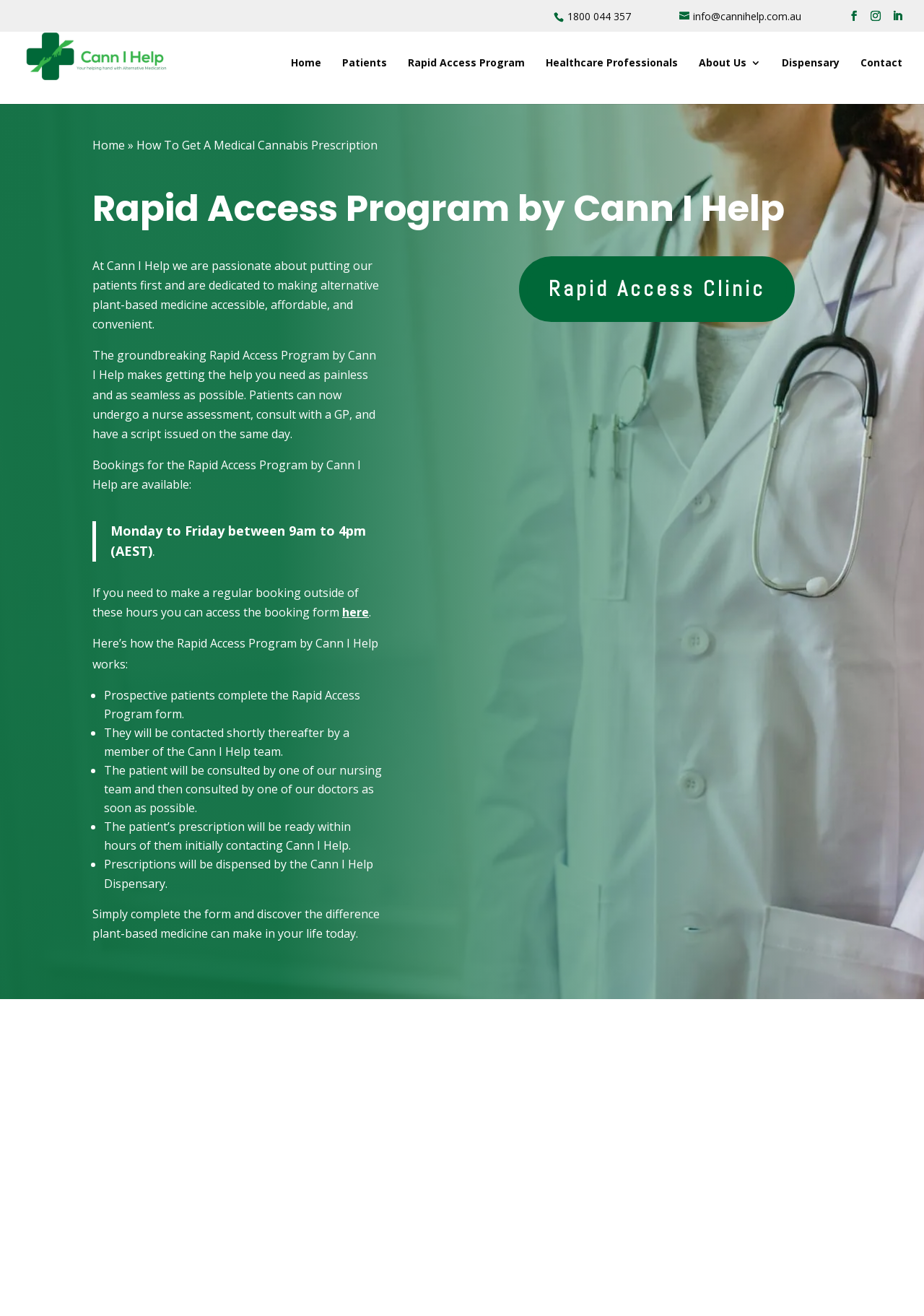Identify the bounding box coordinates of the clickable region necessary to fulfill the following instruction: "Learn more about the Rapid Access Program". The bounding box coordinates should be four float numbers between 0 and 1, i.e., [left, top, right, bottom].

[0.441, 0.044, 0.568, 0.079]